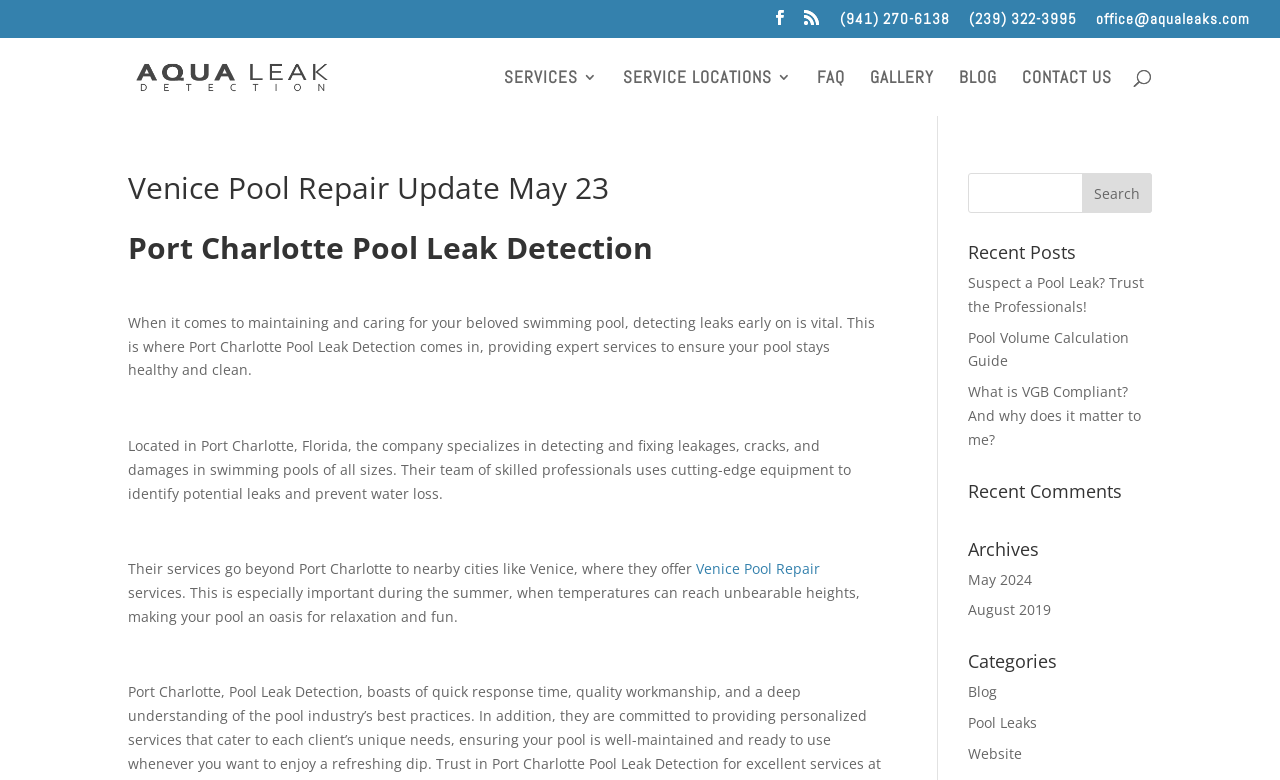Please determine the bounding box coordinates of the element to click in order to execute the following instruction: "View services". The coordinates should be four float numbers between 0 and 1, specified as [left, top, right, bottom].

[0.394, 0.089, 0.467, 0.148]